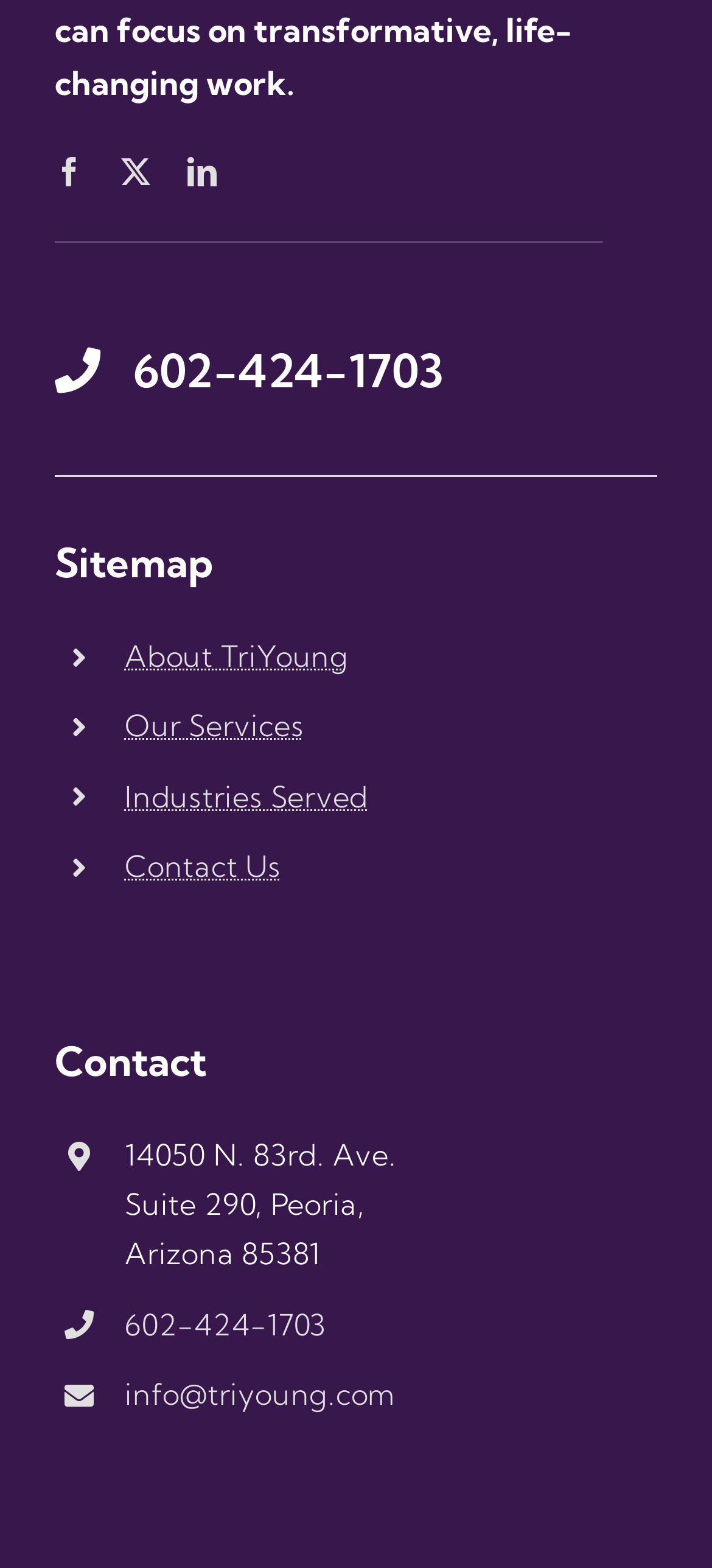Determine the bounding box coordinates of the area to click in order to meet this instruction: "view sitemap".

[0.077, 0.339, 0.923, 0.38]